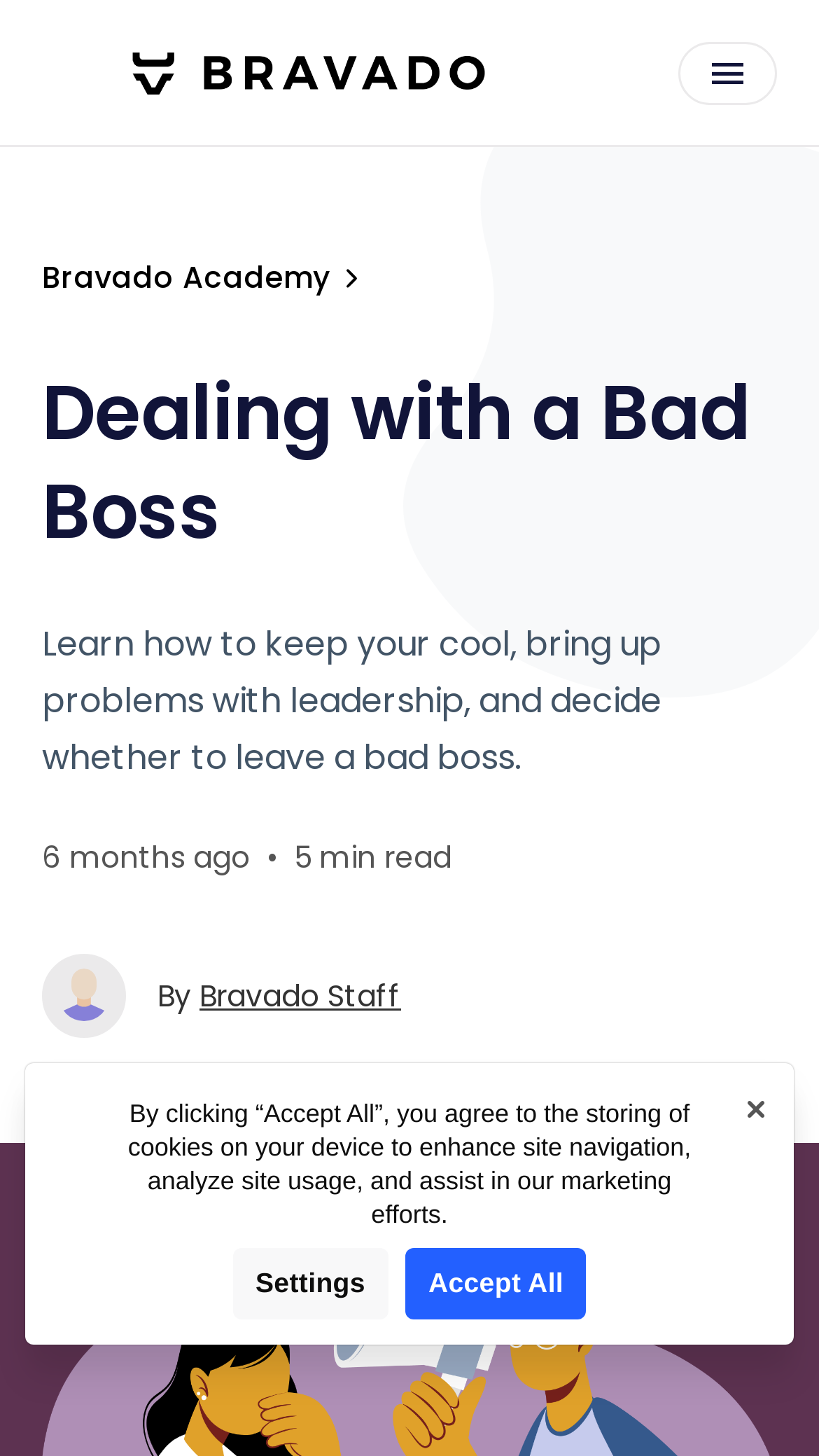Please identify the bounding box coordinates of the area I need to click to accomplish the following instruction: "Visit Bravado Academy".

[0.051, 0.176, 0.449, 0.206]